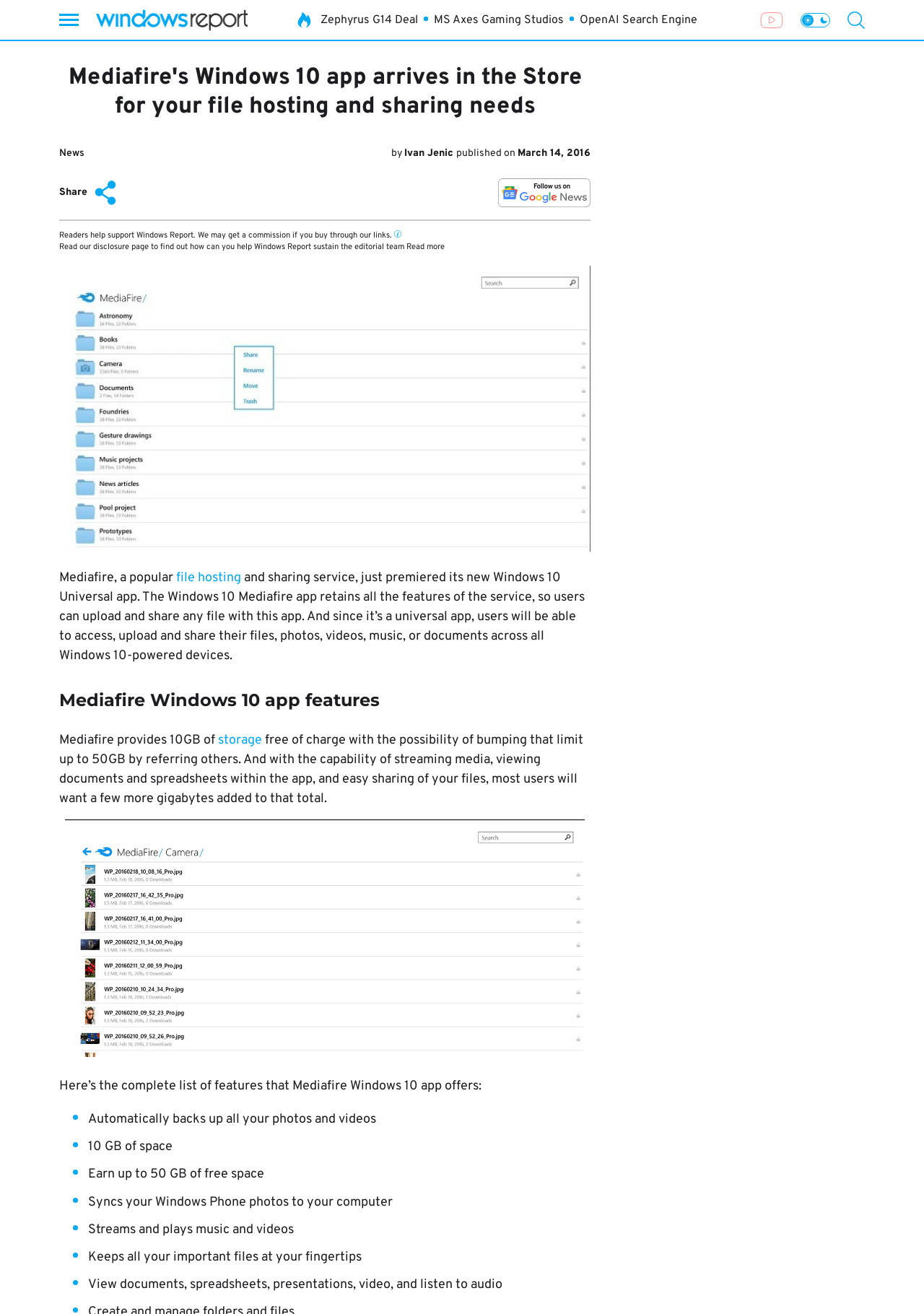Please answer the following question using a single word or phrase: 
How much free storage does Mediafire provide?

10GB